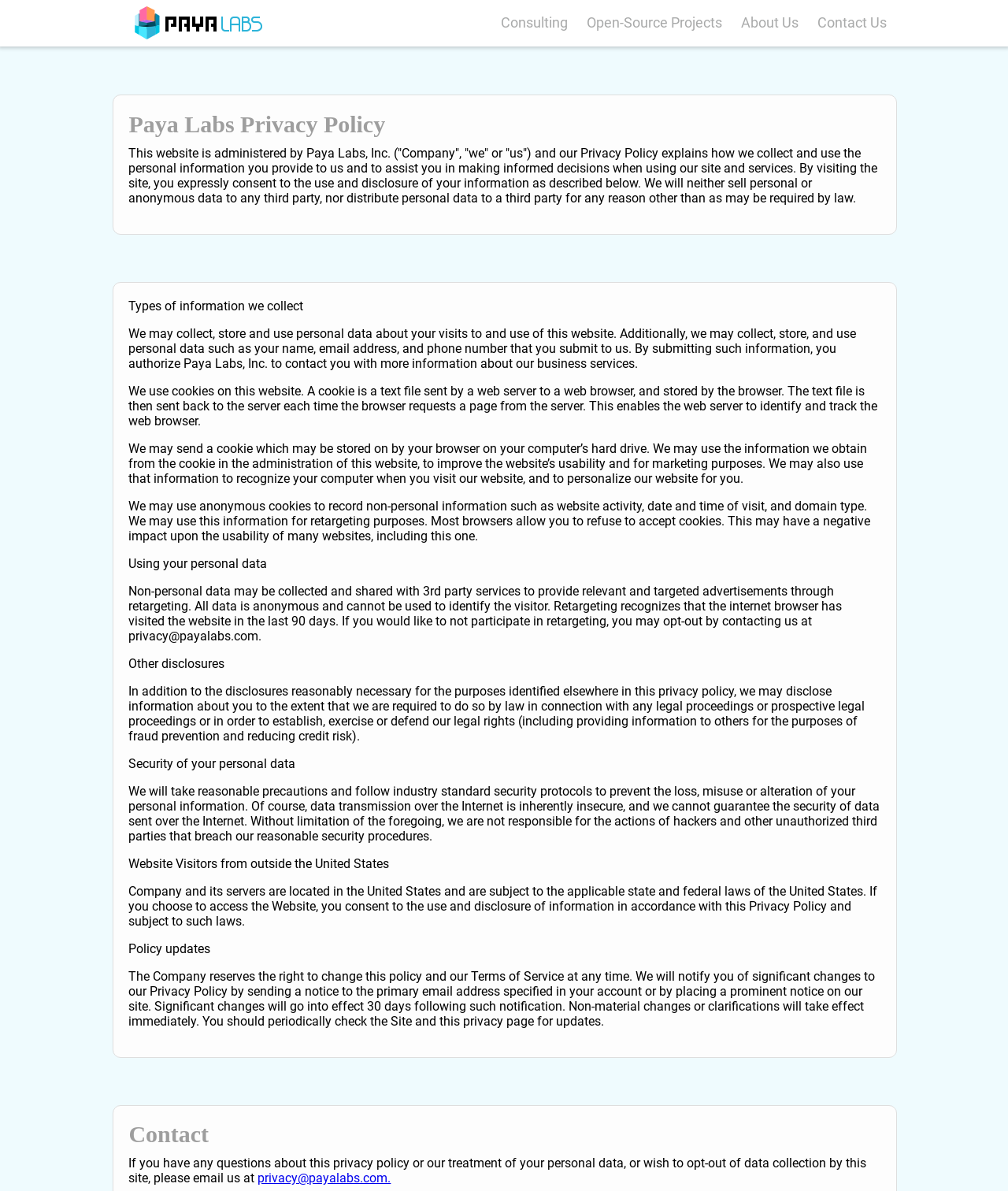Answer briefly with one word or phrase:
What happens if I refuse to accept cookies?

Negative impact on website usability